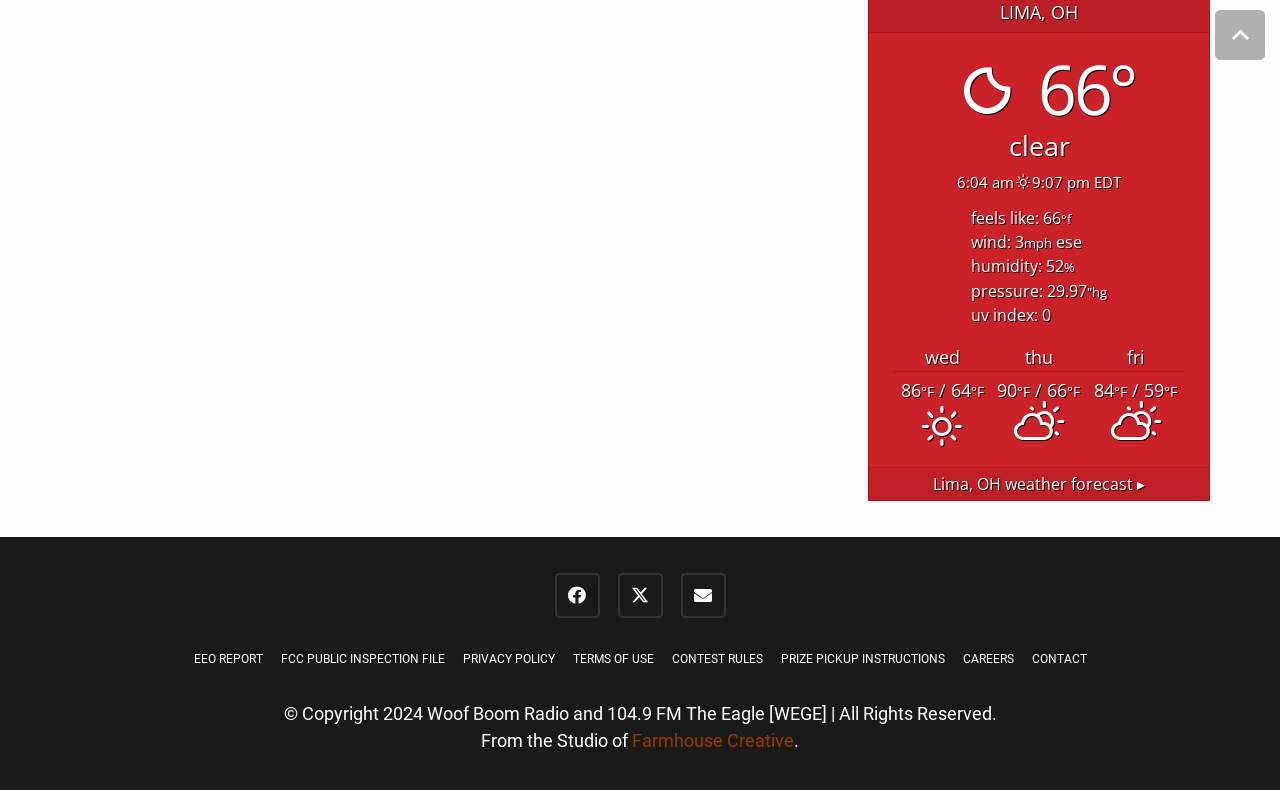What is the UV index in Lima, OH?
Based on the image, please offer an in-depth response to the question.

The UV index is displayed in the list of weather conditions, with the text 'uv index: 0' indicating the current UV index.